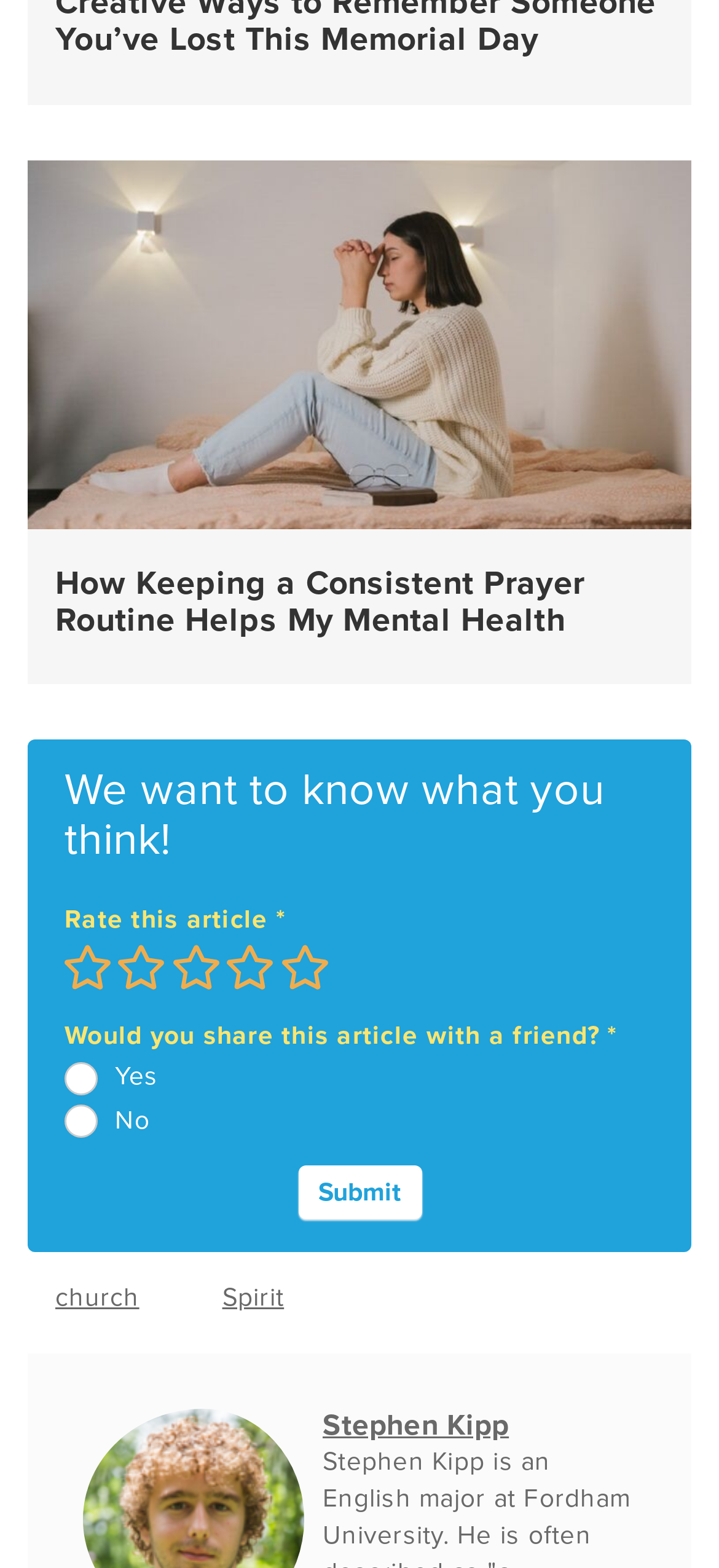Please identify the bounding box coordinates of the element's region that should be clicked to execute the following instruction: "Click the link to visit the 'church' page". The bounding box coordinates must be four float numbers between 0 and 1, i.e., [left, top, right, bottom].

[0.038, 0.811, 0.232, 0.846]